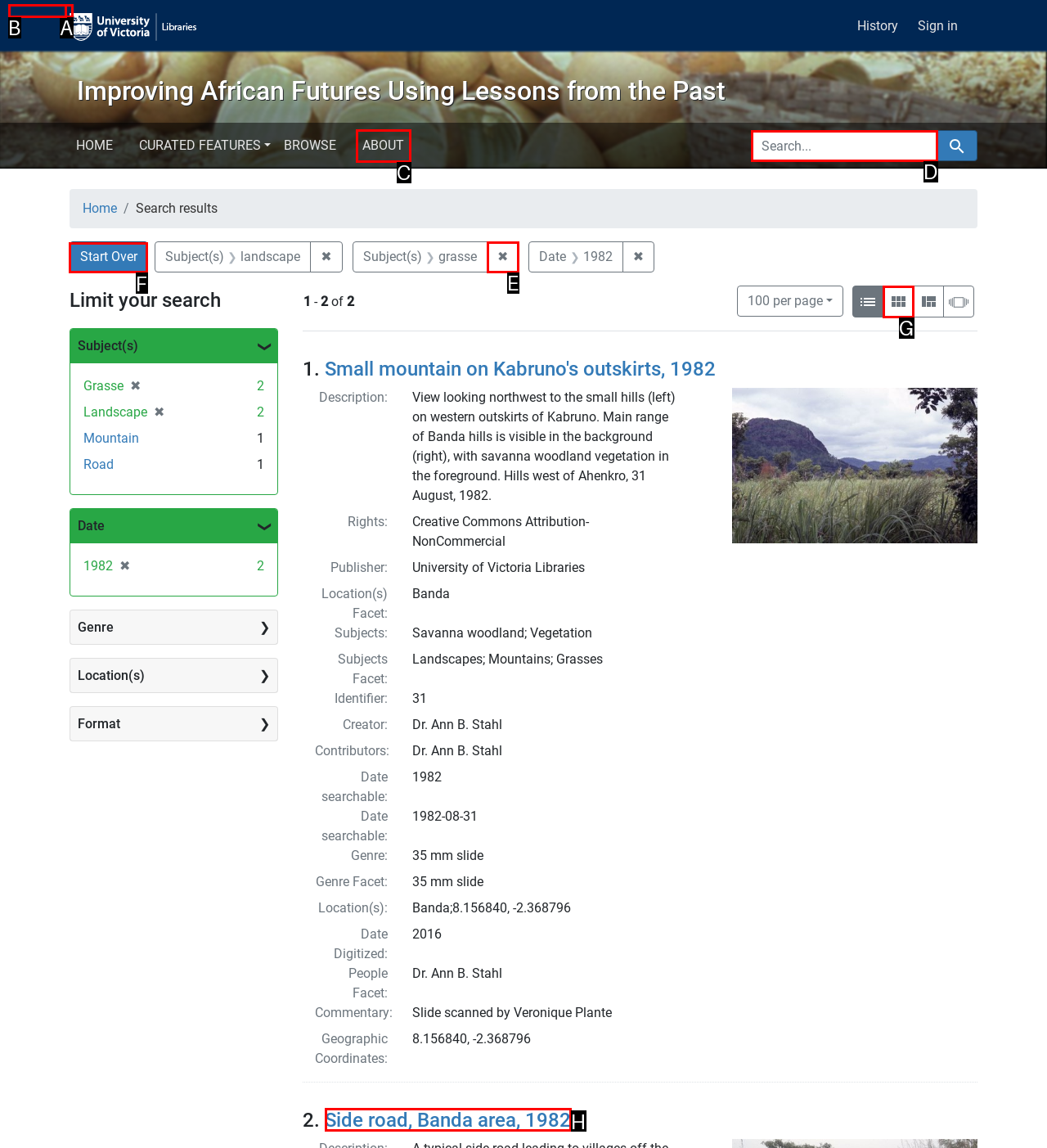Identify the appropriate choice to fulfill this task: Start Over
Respond with the letter corresponding to the correct option.

F